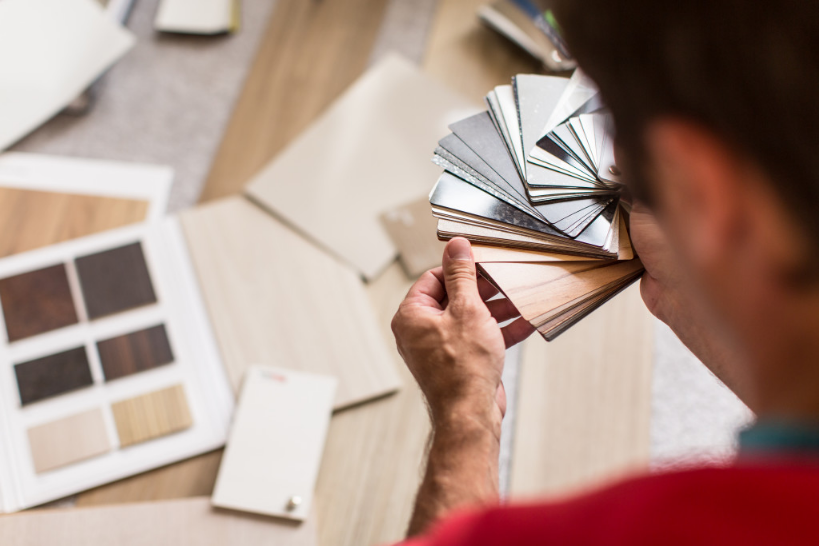What are the samples in the image for?
Answer the question with as much detail as you can, using the image as a reference.

The samples in the image are for a home renovation project, specifically for selecting flooring, wall coverings, or other interior design elements to enhance the aesthetics and functionality of a residential space.